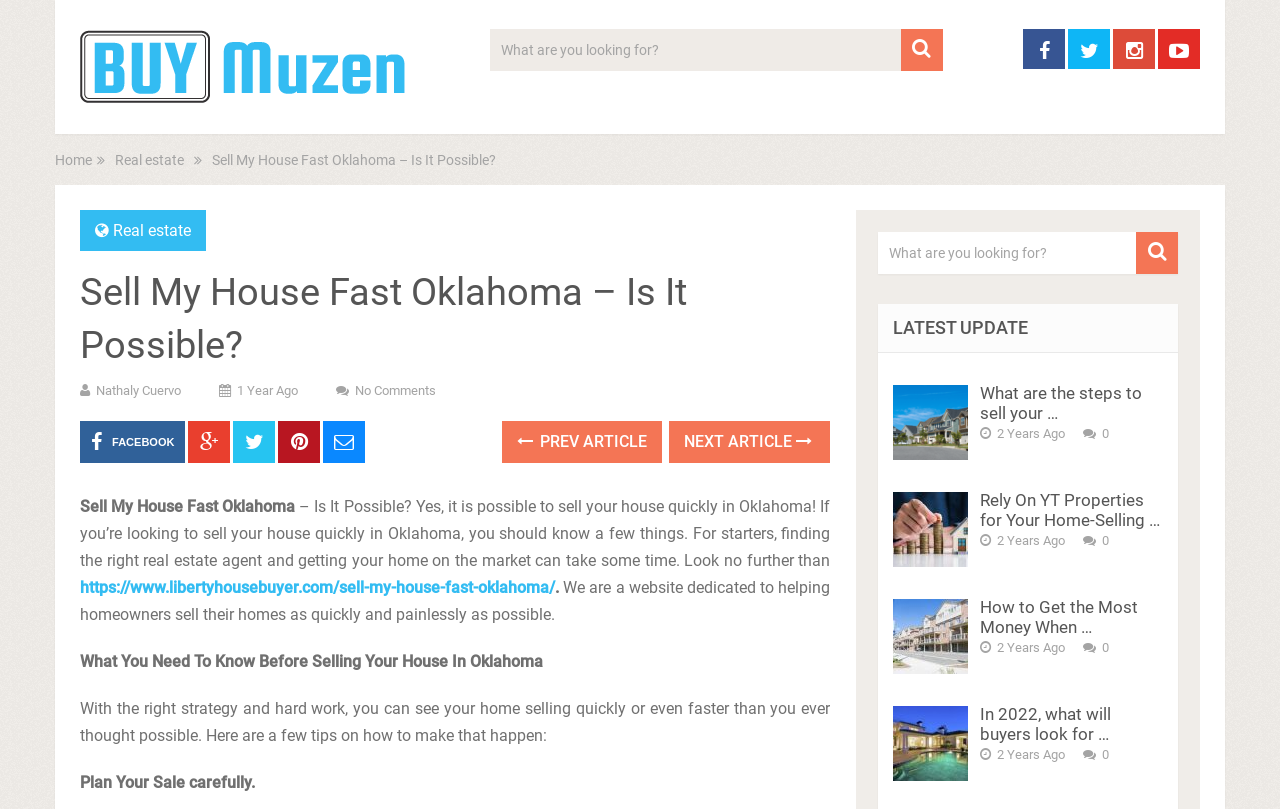Locate the bounding box of the UI element with the following description: "Nathaly Cuervo".

[0.075, 0.473, 0.141, 0.492]